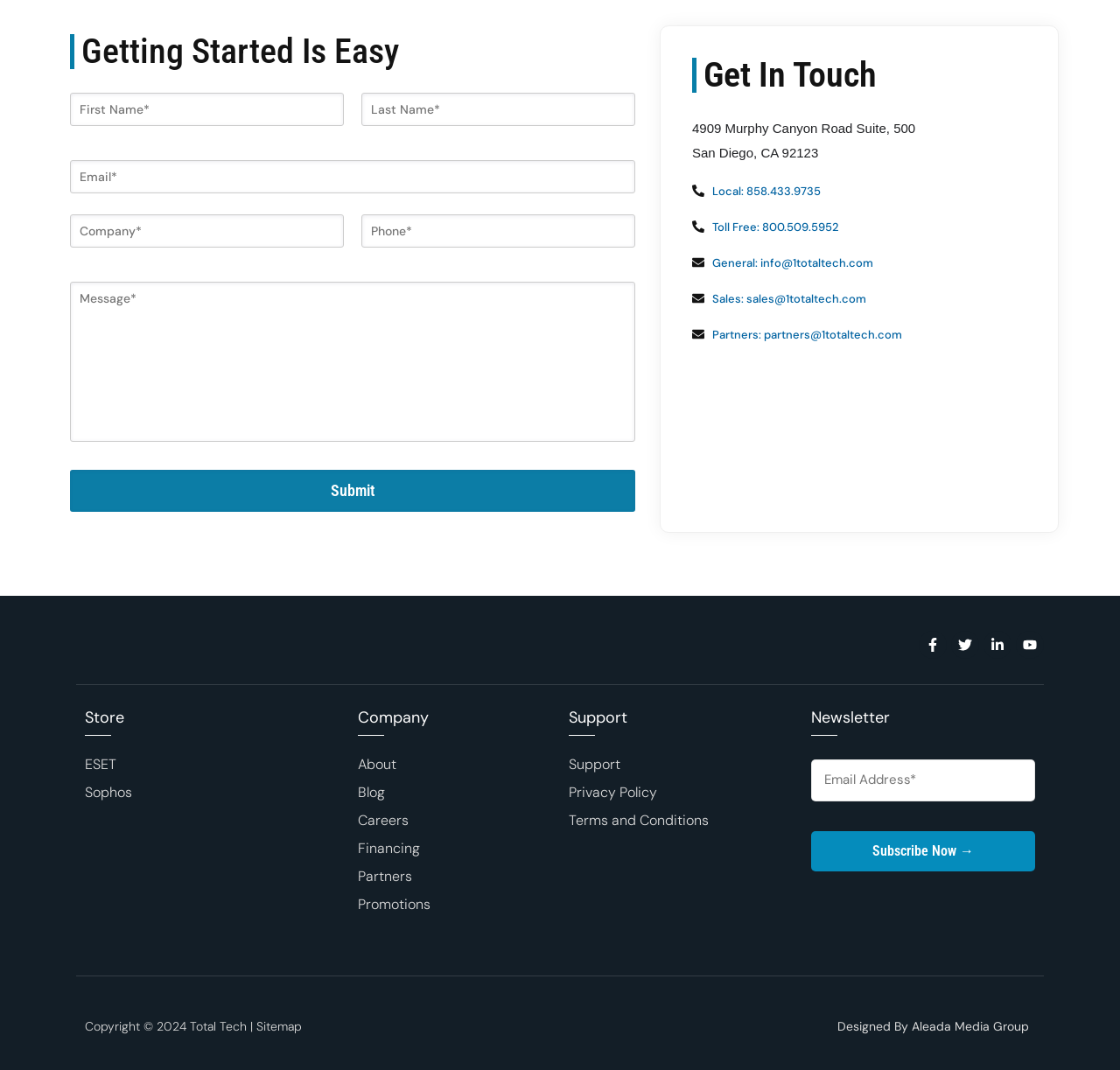How many social media links are there?
Answer the question with just one word or phrase using the image.

4